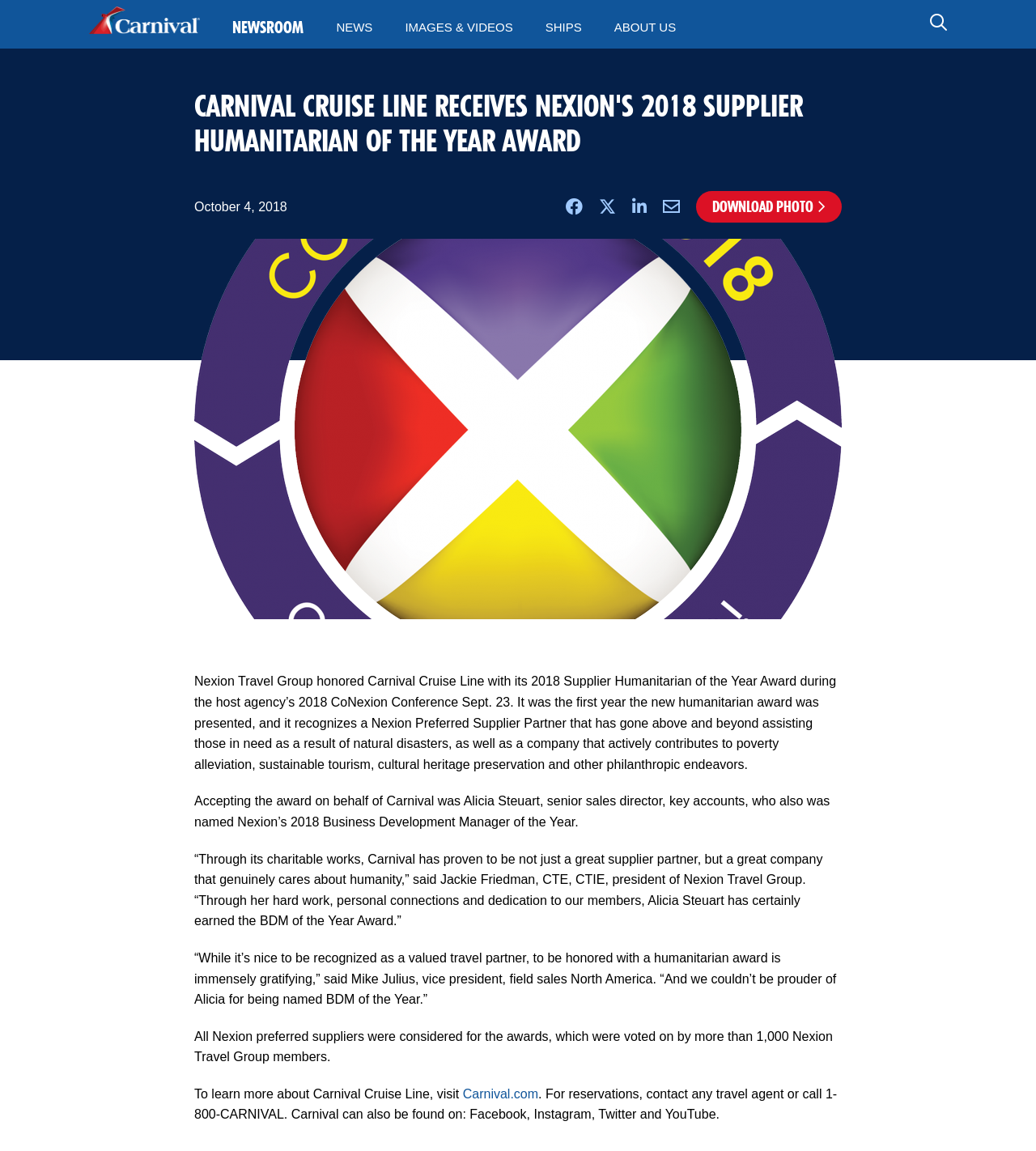Locate the bounding box coordinates of the clickable region necessary to complete the following instruction: "Read 'Westport Mom Taxis Kids on the Go'". Provide the coordinates in the format of four float numbers between 0 and 1, i.e., [left, top, right, bottom].

None